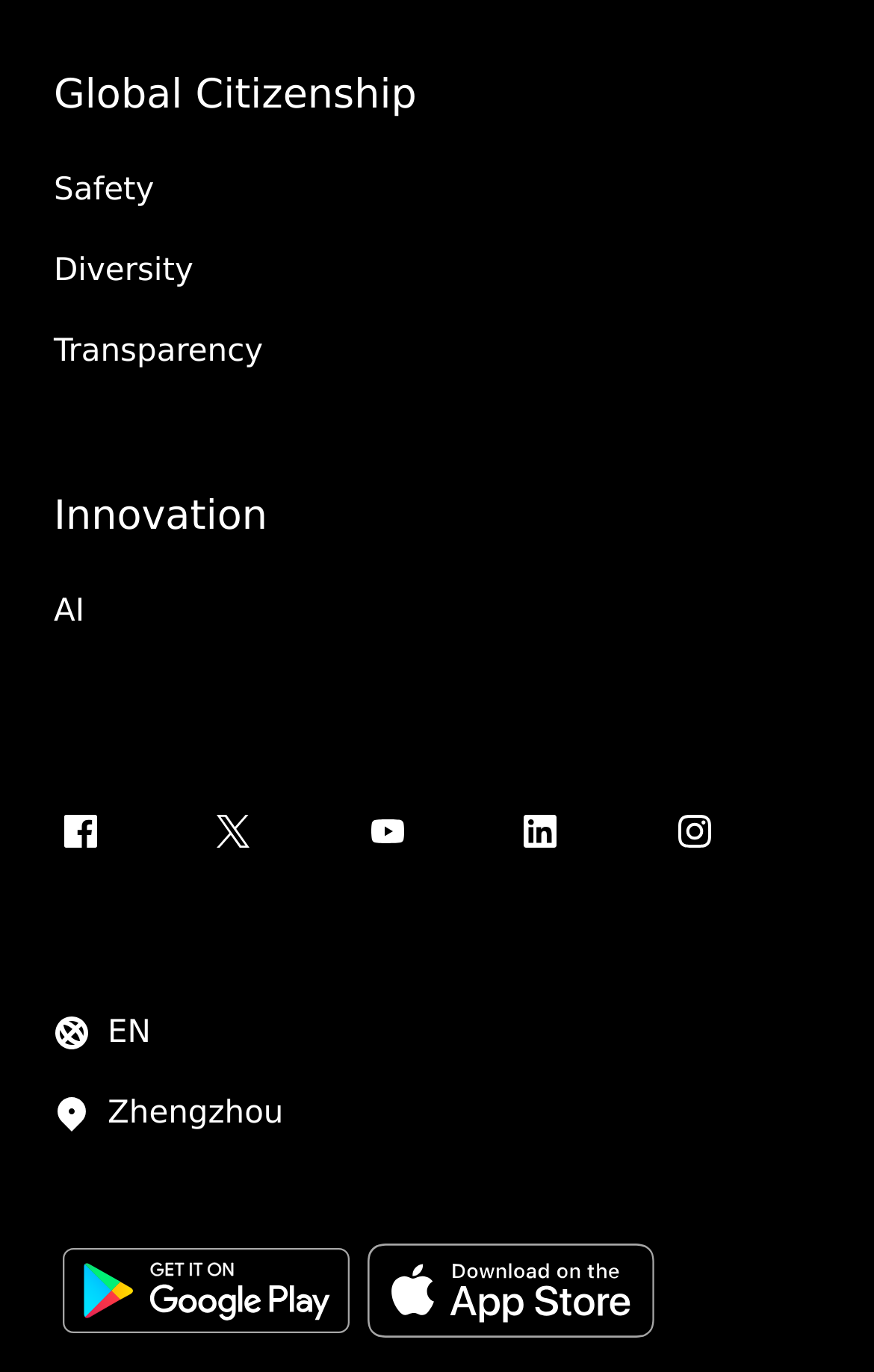Respond with a single word or phrase for the following question: 
How many buttons are there on the webpage?

2